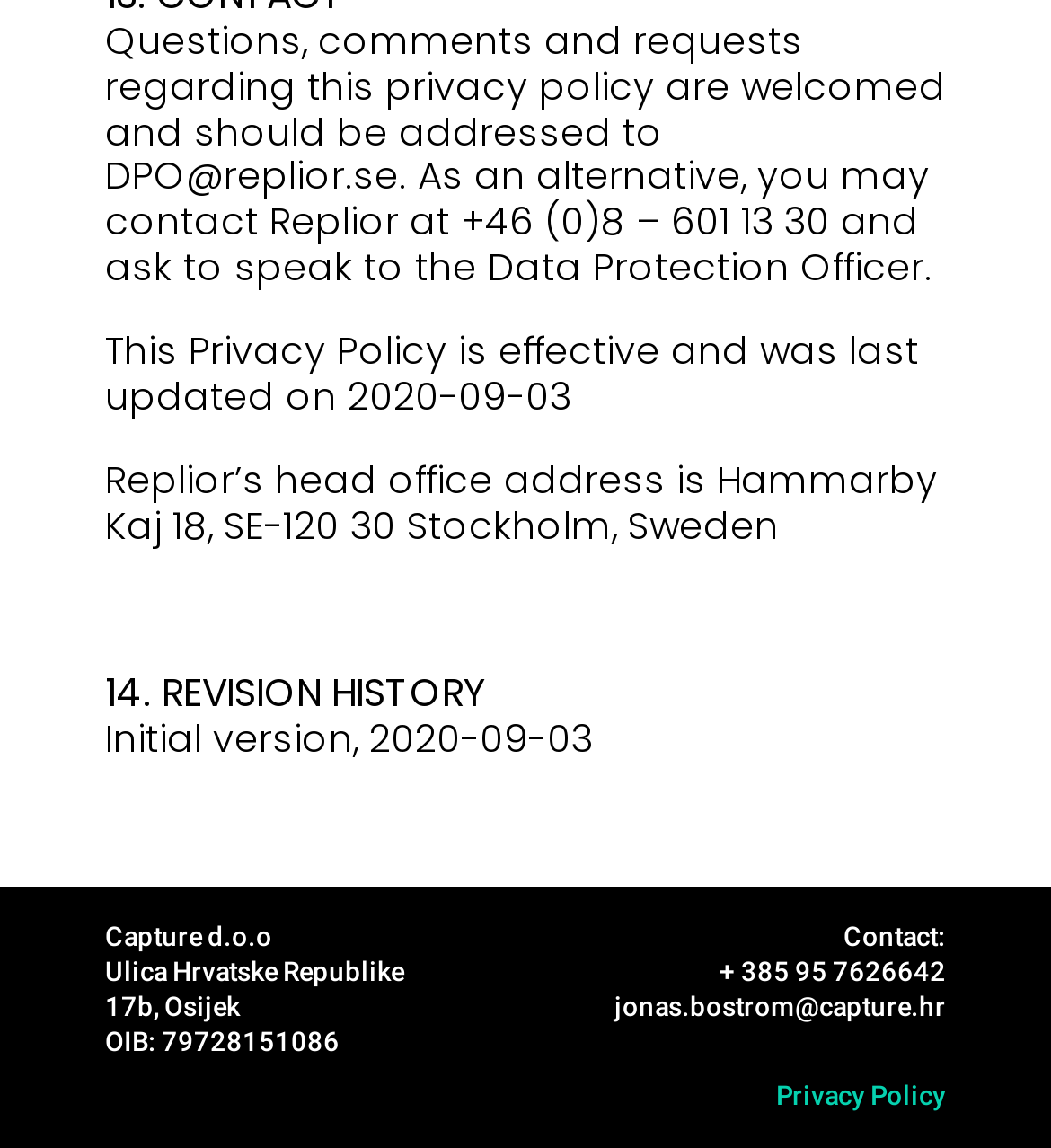What is the OIB number of Capture d.o.o?
Please answer the question as detailed as possible based on the image.

I found the OIB number of Capture d.o.o by looking at the StaticText element with the text 'OIB: 79728151086' which has a bounding box with coordinates [0.1, 0.894, 0.323, 0.92]. This element is a child of the Root Element and is located at the bottom of the page.